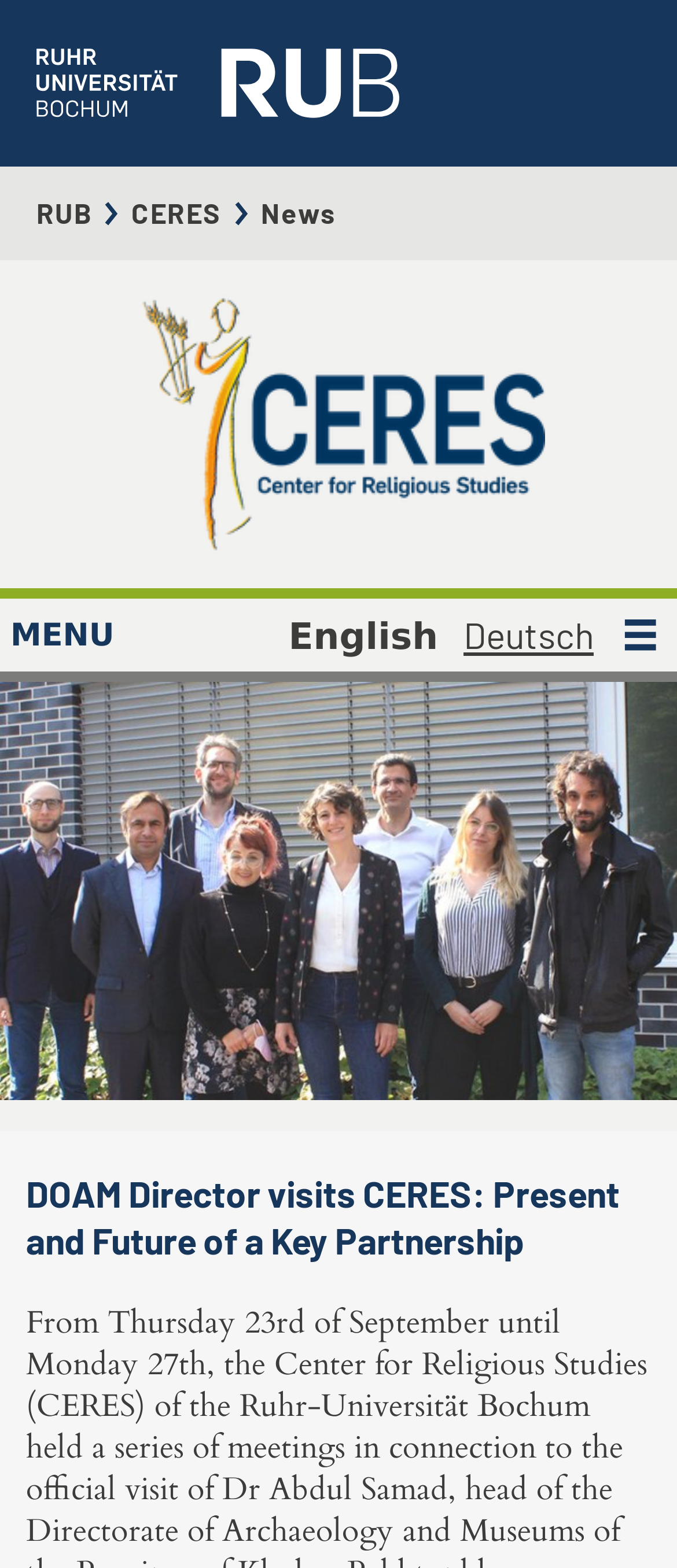Respond with a single word or phrase to the following question:
What language options are available?

English and Deutsch